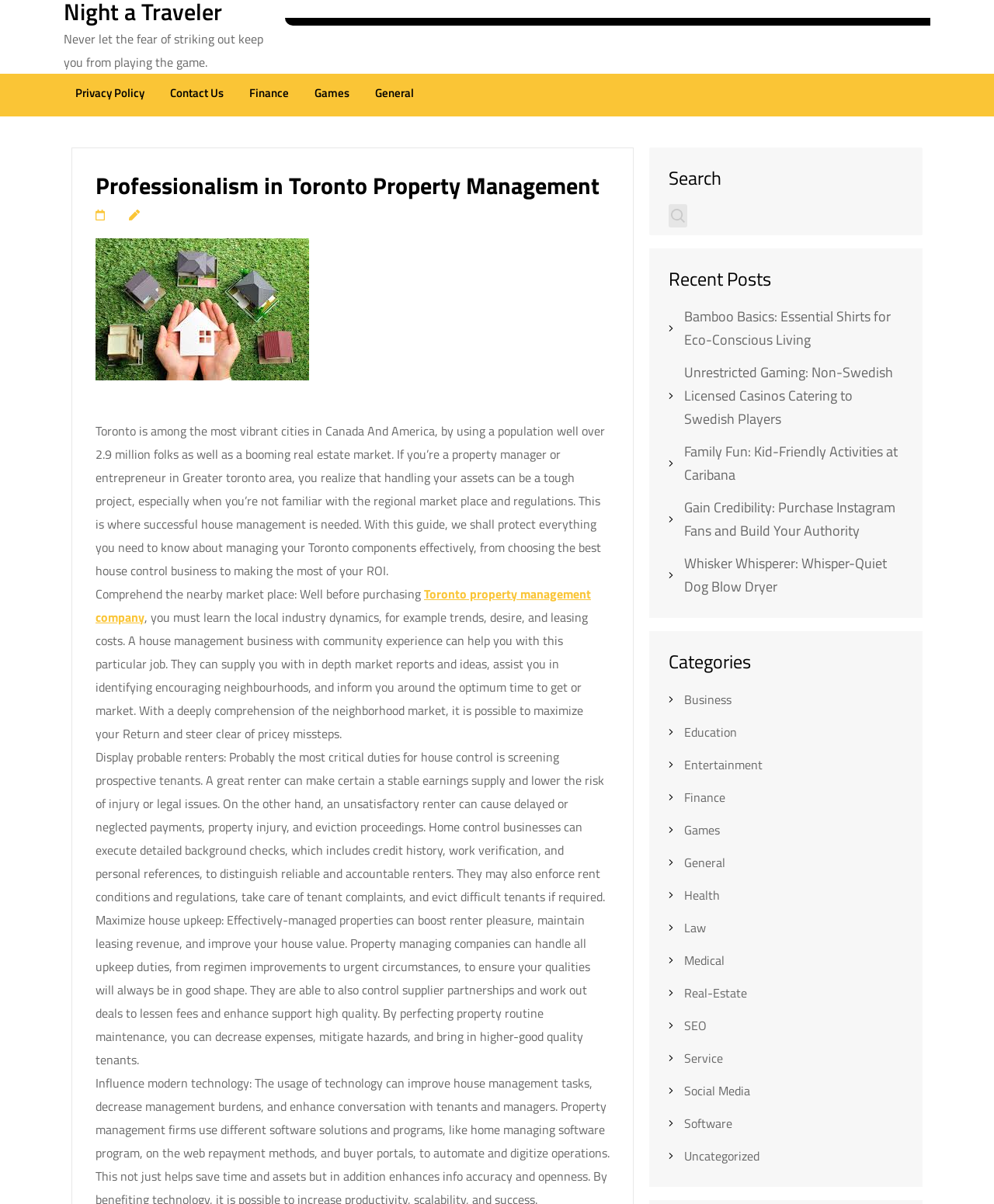What is the purpose of a property management company?
Please use the visual content to give a single word or phrase answer.

To help with market research and tenant screening